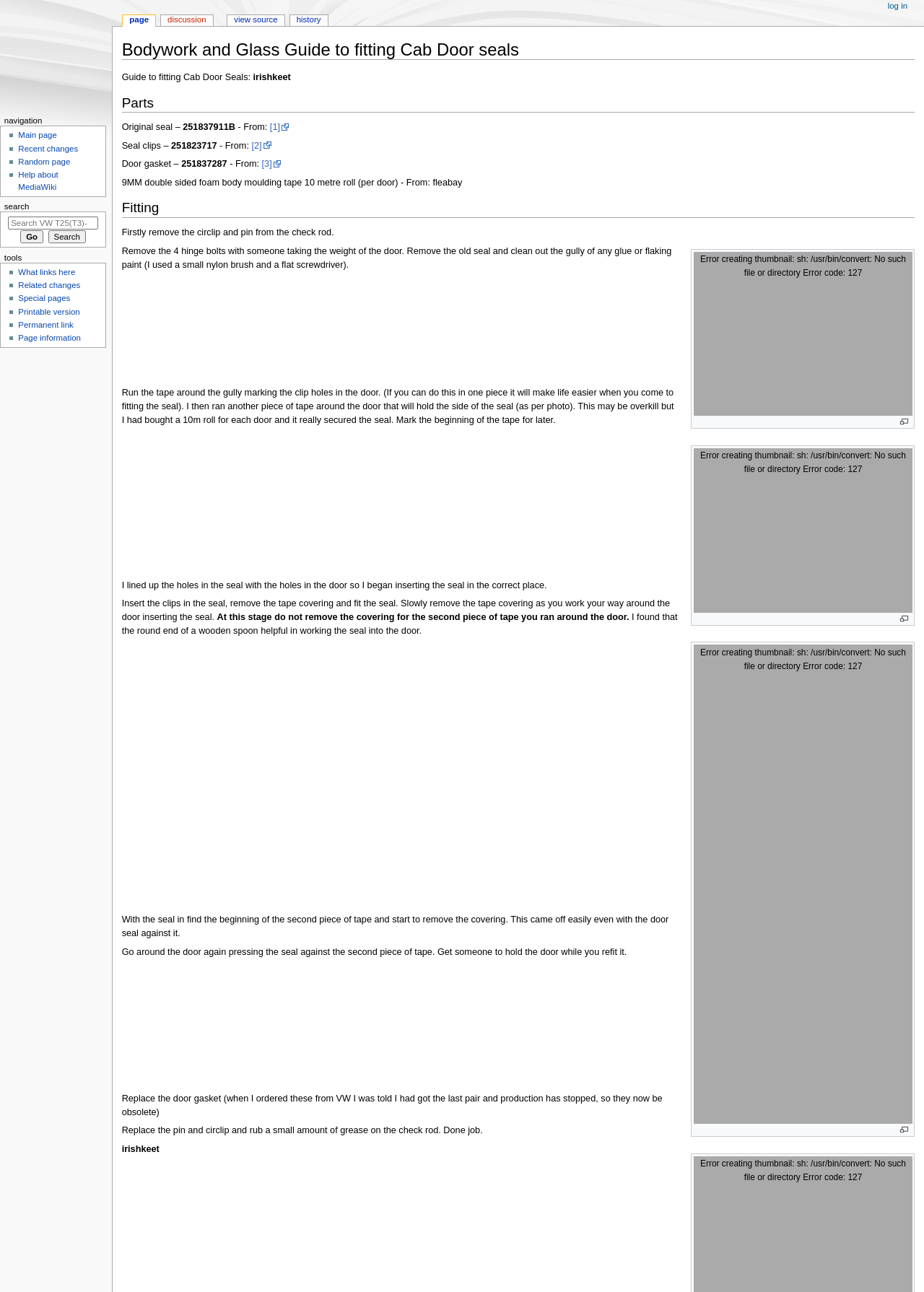Illustrate the webpage with a detailed description.

This webpage is a guide to fitting cab door seals on a VW T25 (T3) vehicle. The page is divided into sections, including "Parts", "Fitting", and others. At the top of the page, there is a heading that reads "Bodywork and Glass Guide to fitting Cab Door seals" and a link to jump to navigation and search.

In the "Parts" section, there are lists of required parts, including original seals, seal clips, door gaskets, and double-sided foam body molding tape. Each part is listed with its corresponding part number and a link to its source.

The "Fitting" section provides a step-by-step guide on how to fit the cab door seals. The instructions are accompanied by error messages indicating that thumbnails could not be created, but there are links to enlarge the images. The guide explains how to remove the old seal, clean the gully, and fit the new seal using tape and clips. It also provides tips on how to secure the seal and refit the door.

At the bottom of the page, there are navigation links to the main page, recent changes, random page, and help about MediaWiki. There are also links to page actions, personal tools, and search. The search function allows users to search for specific keywords on the page.